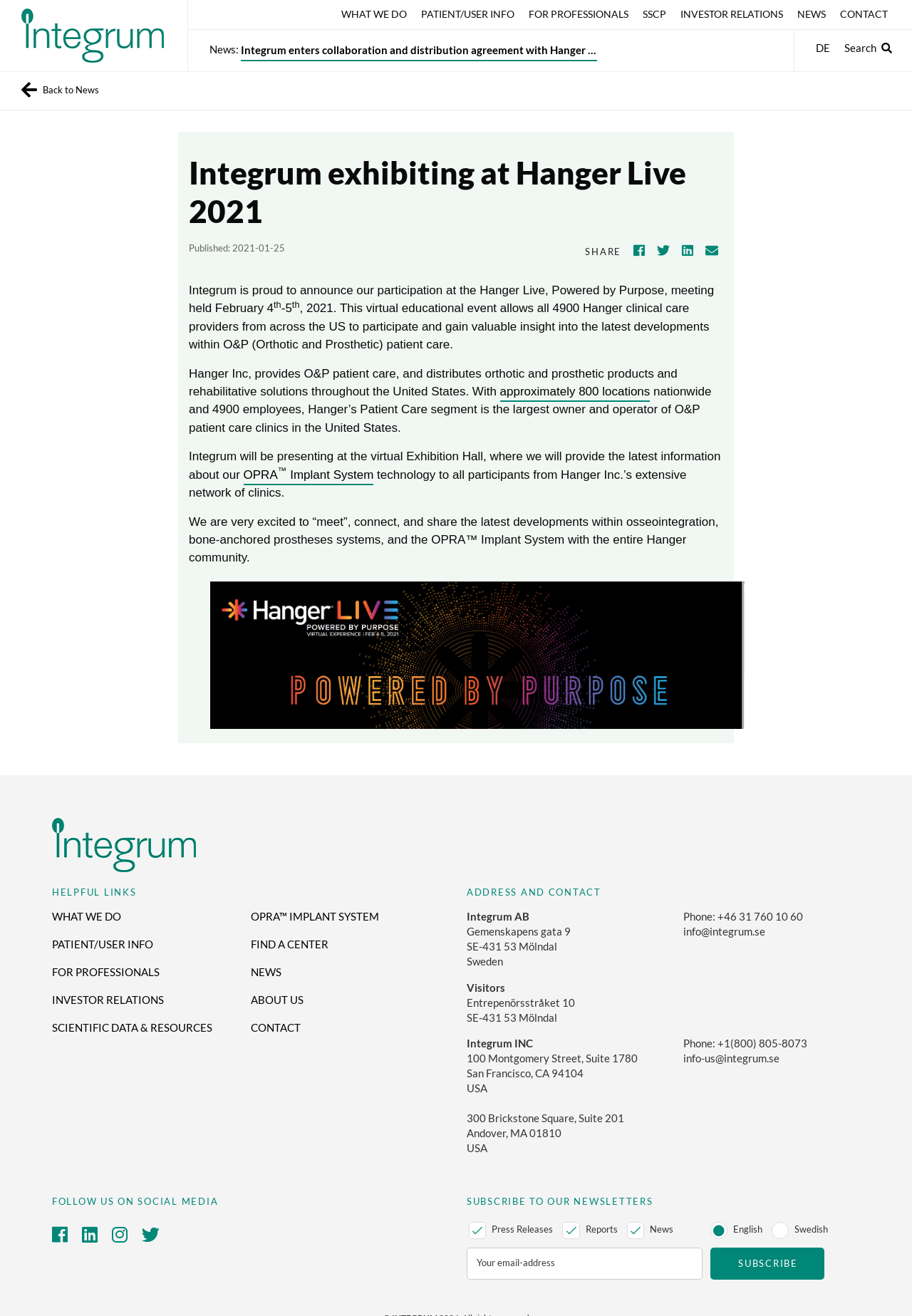How many locations does Hanger Inc have nationwide?
Kindly offer a detailed explanation using the data available in the image.

The answer can be found in the main article section of the webpage, where it is stated that 'With approximately 800 locations nationwide and 4900 employees, Hanger’s Patient Care segment is the largest owner and operator of O&P patient care clinics in the United States.'